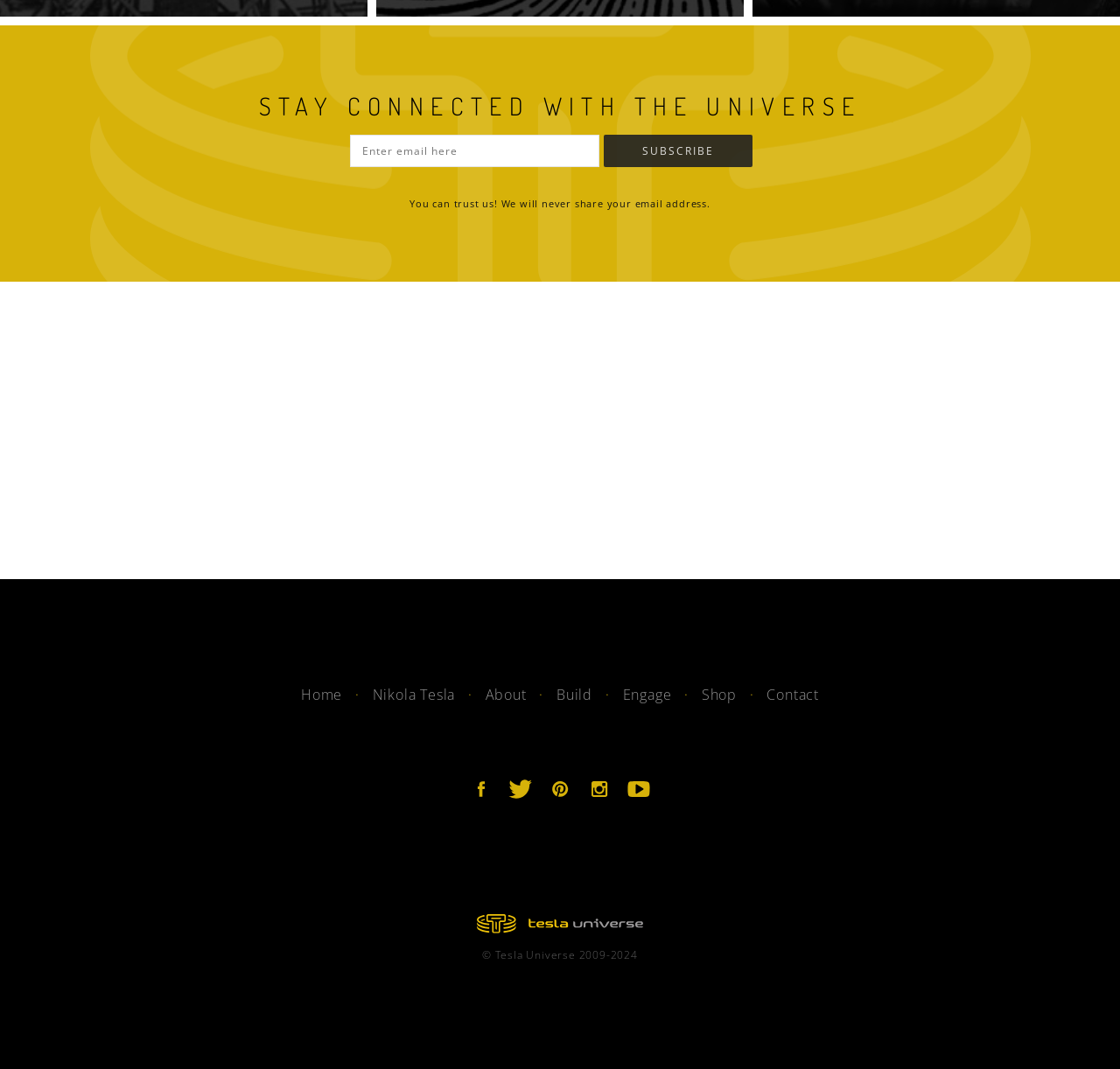Provide the bounding box coordinates for the UI element that is described by this text: "title="Follow Tesla Universe on Twitter"". The coordinates should be in the form of four float numbers between 0 and 1: [left, top, right, bottom].

[0.453, 0.737, 0.477, 0.755]